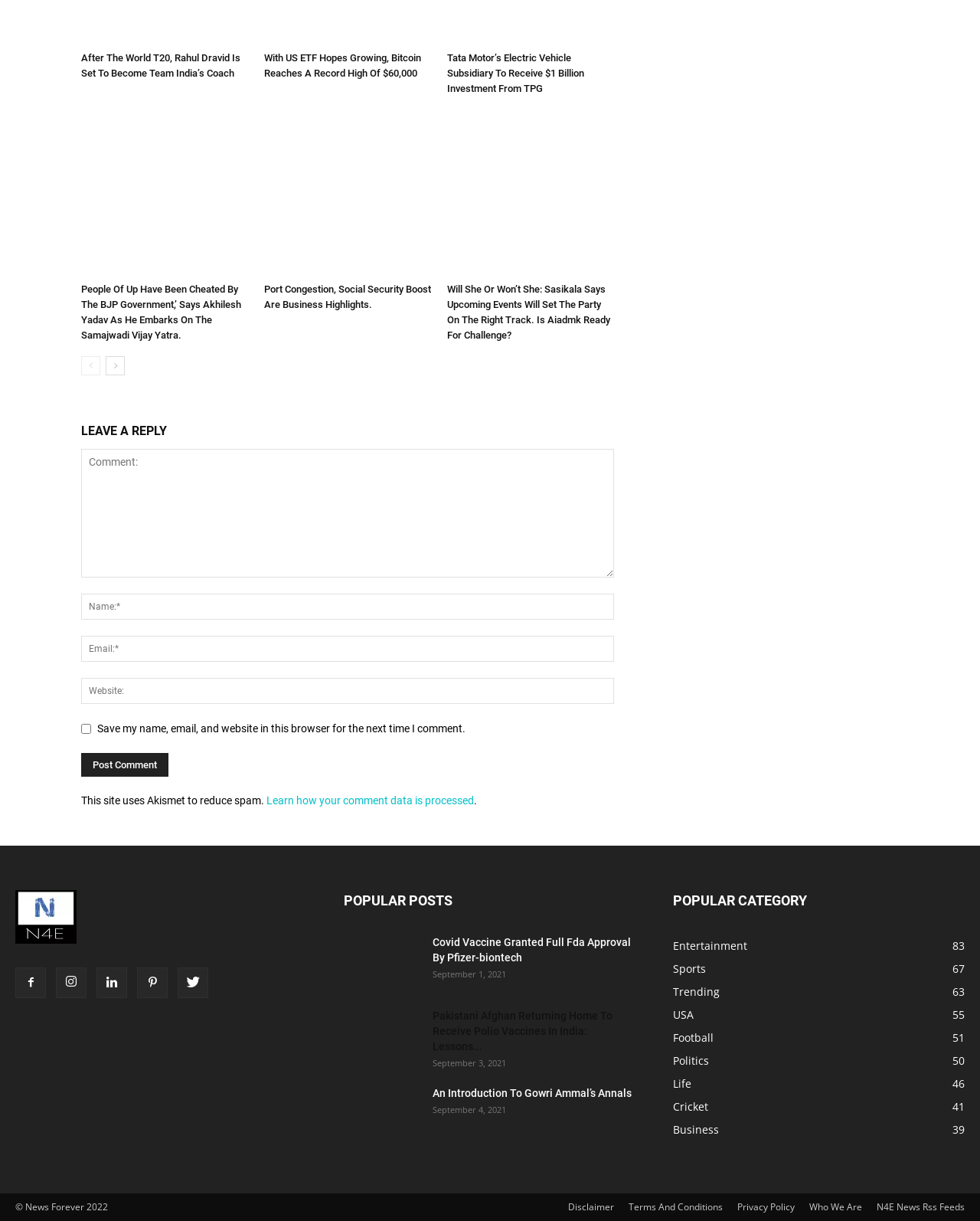How many links are there at the bottom of the webpage?
Using the image as a reference, give a one-word or short phrase answer.

7